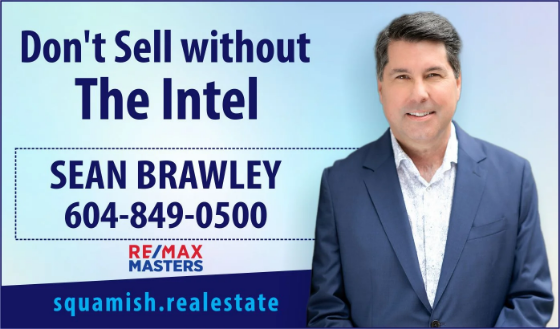What is the color of Sean Brawley's blazer?
Answer the question with just one word or phrase using the image.

Navy blue